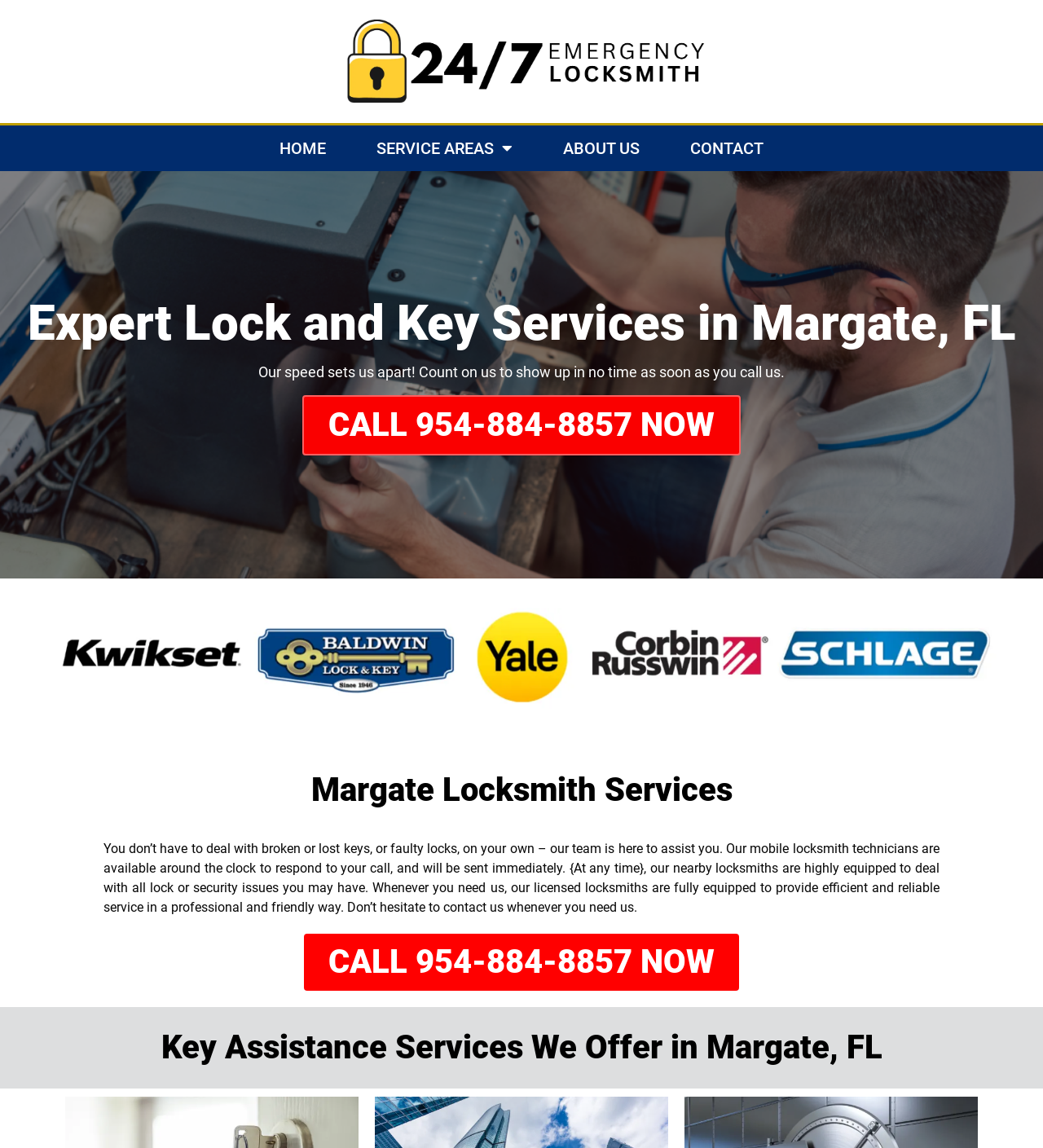Locate the UI element described as follows: "LinkedIn". Return the bounding box coordinates as four float numbers between 0 and 1 in the order [left, top, right, bottom].

None